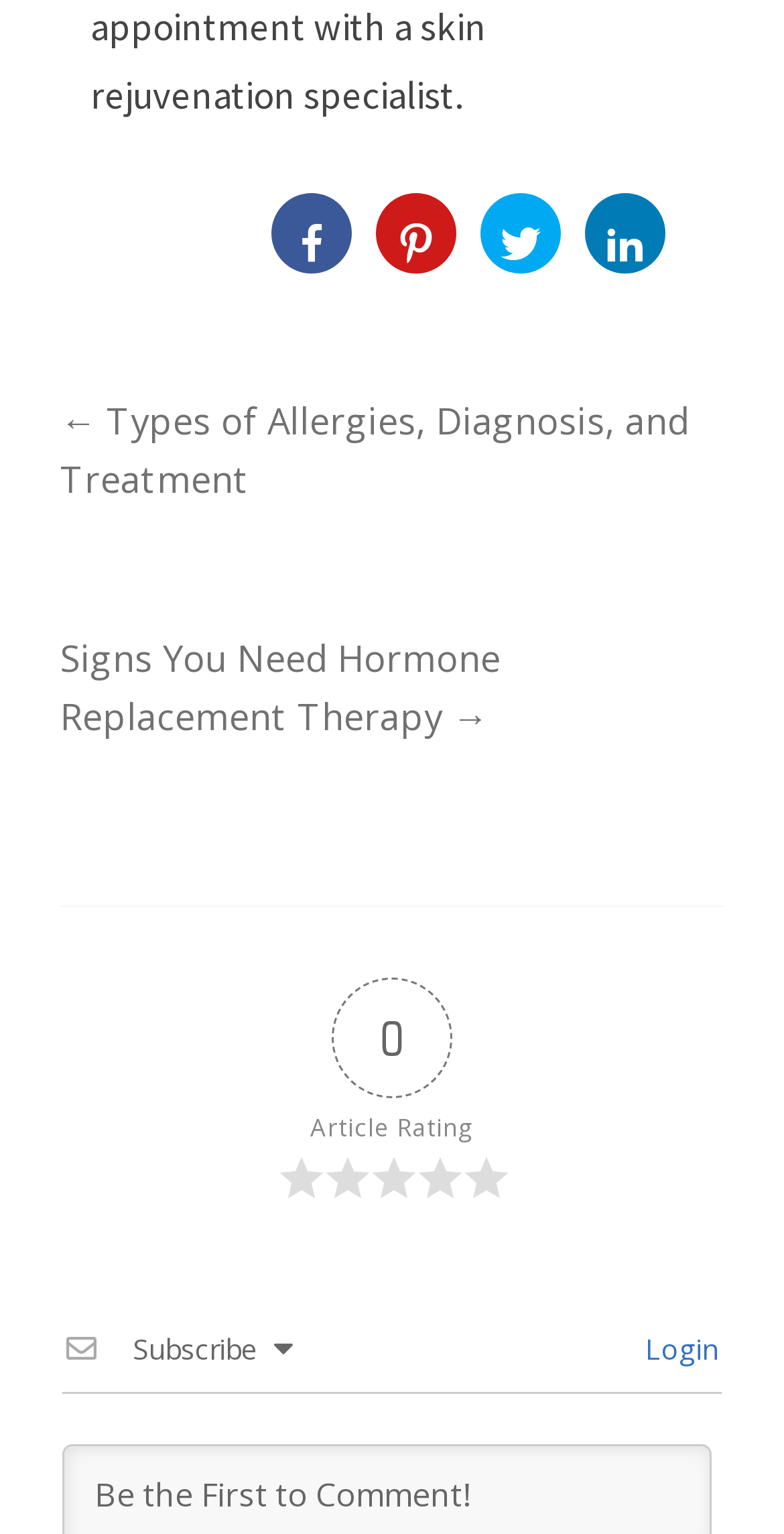Given the element description Linkedin, identify the bounding box coordinates for the UI element on the webpage screenshot. The format should be (top-left x, top-left y, bottom-right x, bottom-right y), with values between 0 and 1.

[0.746, 0.125, 0.849, 0.178]